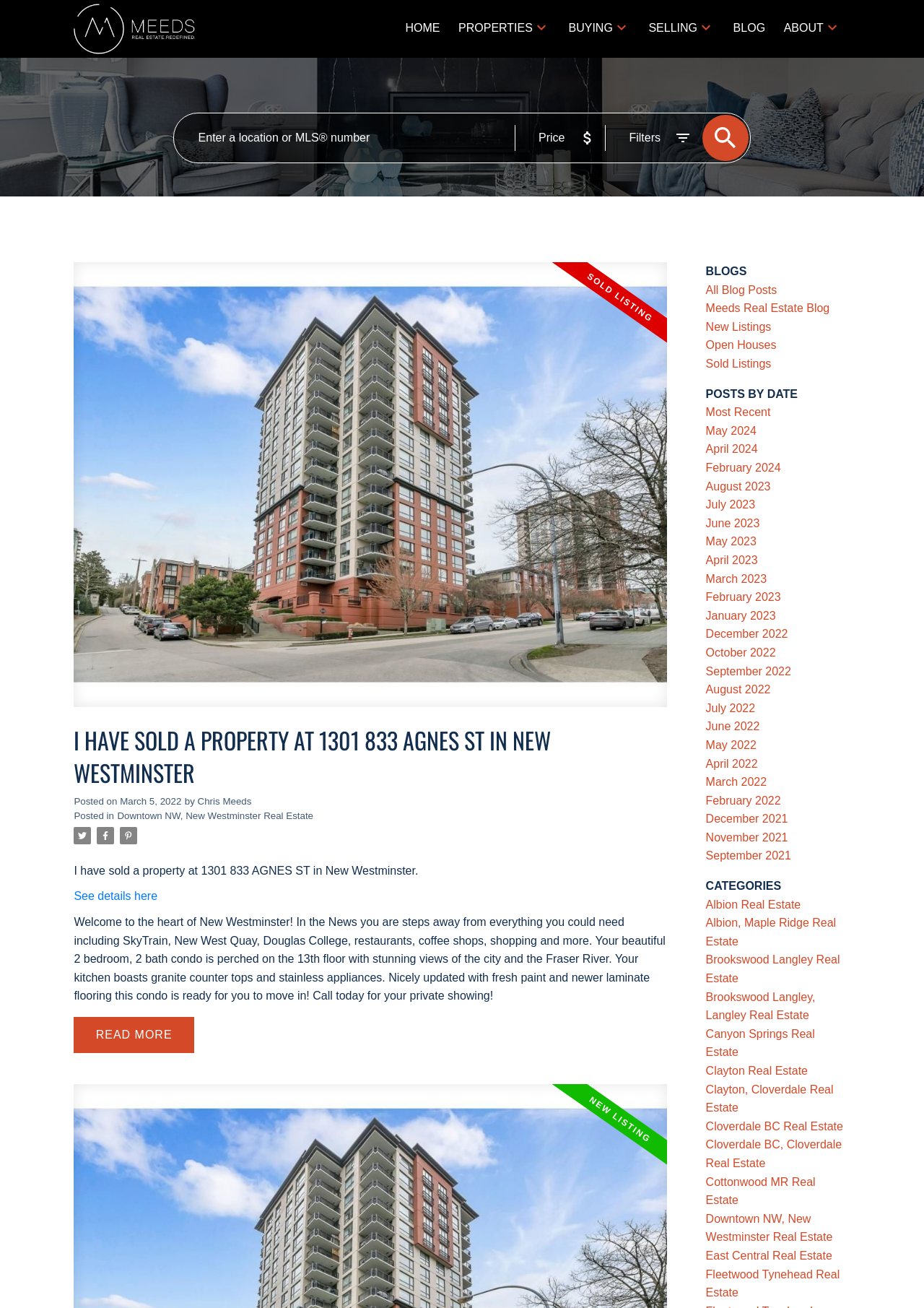Elaborate on the information and visuals displayed on the webpage.

This webpage appears to be a blog page for a real estate group, Meeds Real Estate Group, with a focus on New Westminster real estate. At the top of the page, there is a primary menu with links to different sections of the website, including "HOME", "PROPERTIES", "BUYING", "SELLING", "BLOG", and "ABOUT". 

Below the menu, there is a search bar where users can enter a location or MLS number to search for properties. To the right of the search bar, there are two labels, "Price" and "Filters", and a button with an image. 

The main content of the page is an article section, which takes up most of the page. The article section has a heading that reads "I HAVE SOLD A PROPERTY AT 1301 833 AGNES ST IN NEW WESTMINSTER". Below the heading, there is a paragraph of text that describes the property, including its location, features, and amenities. 

To the right of the article section, there is a sidebar with several links to other blog posts, categorized by date and category. The links are organized into sections, including "BLOGS", "POSTS BY DATE", and "CATEGORIES". 

At the bottom of the page, there is a link to "READ MORE" and a section with several links to other blog posts, including "All Blog Posts", "Meeds Real Estate Blog", "New Listings", "Open Houses", and "Sold Listings".